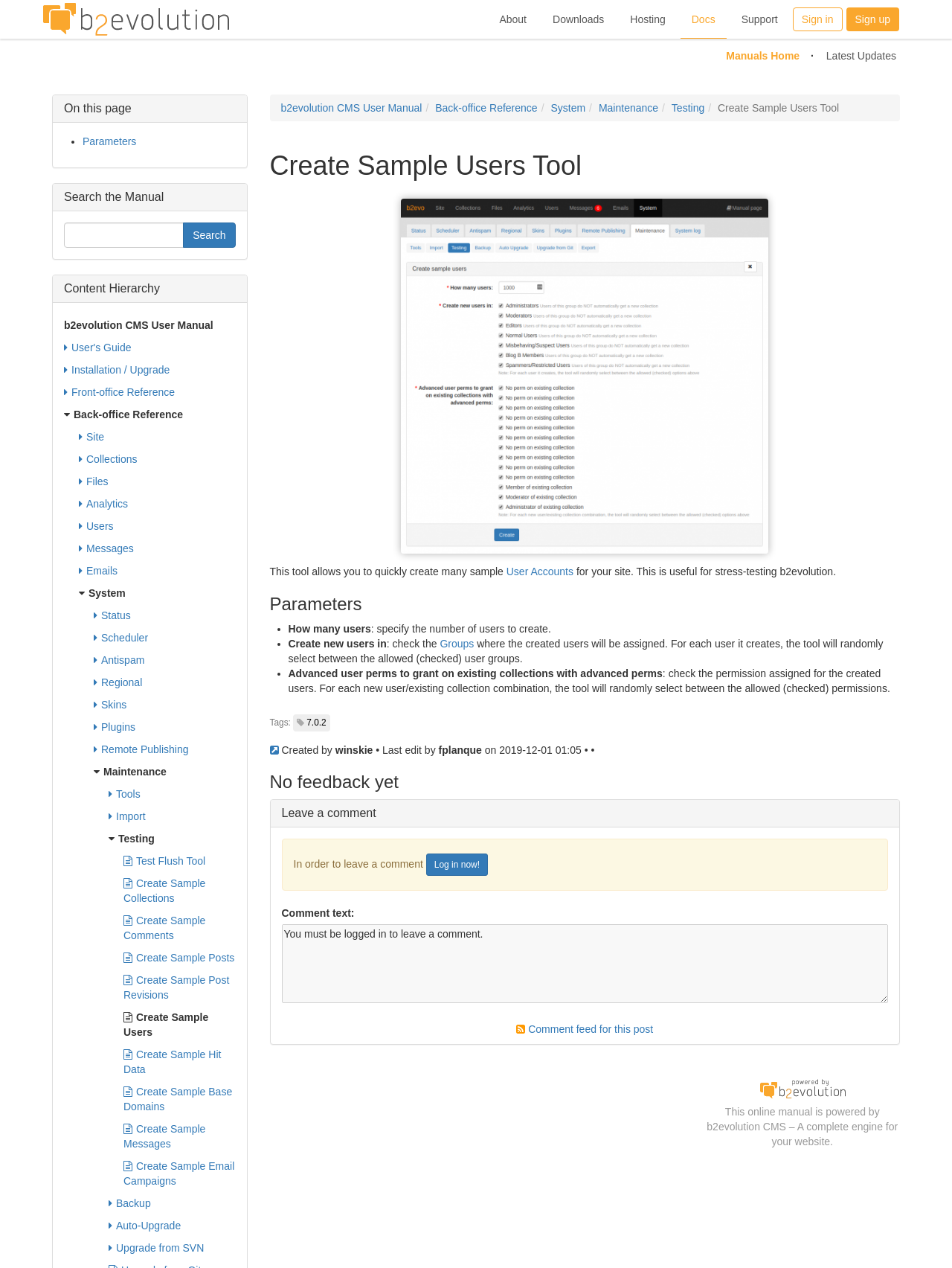How many links are there in the main navigation menu?
Please provide a single word or phrase as your answer based on the image.

7